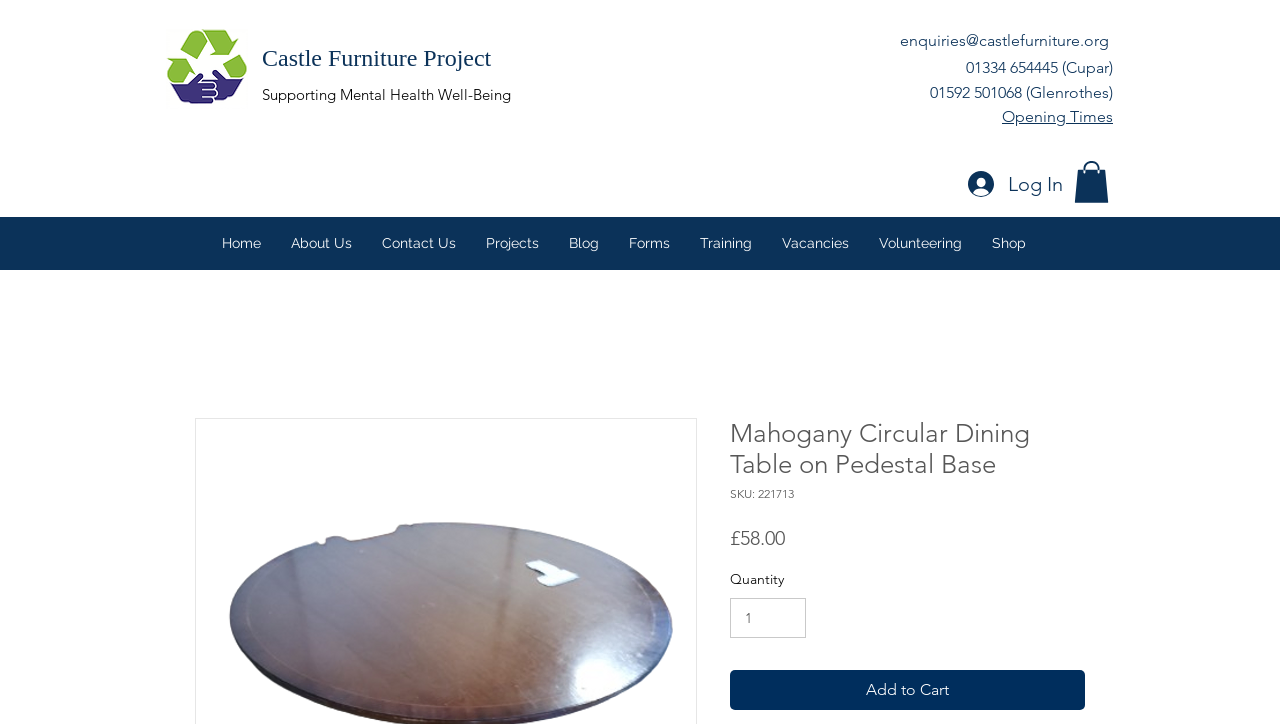What is the purpose of the 'Add to Cart' button?
Please answer the question with as much detail as possible using the screenshot.

The 'Add to Cart' button is located below the product details, and its purpose is to allow users to add the Mahogany Circular Dining Table to their shopping cart.